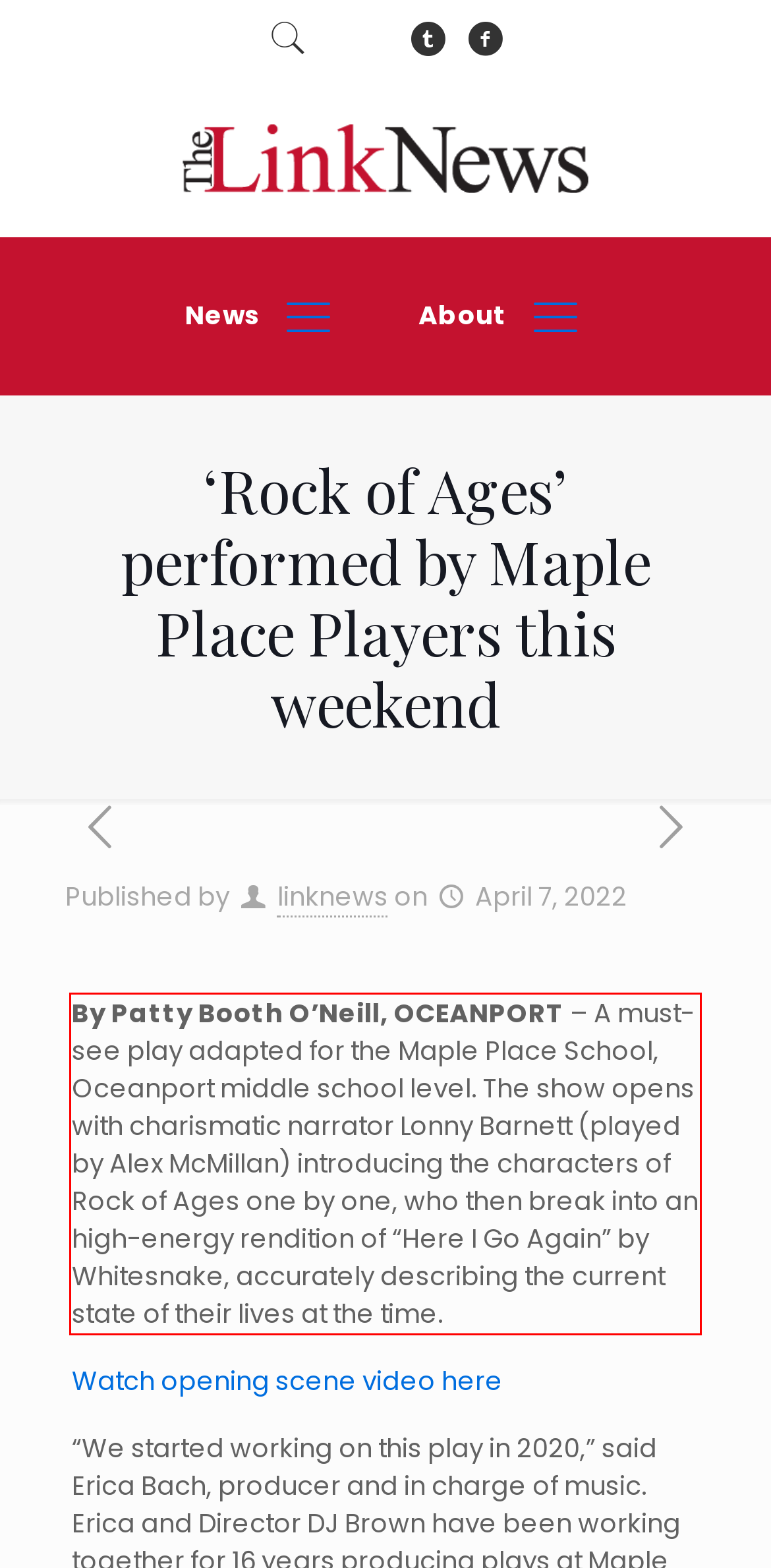Given a screenshot of a webpage, identify the red bounding box and perform OCR to recognize the text within that box.

By Patty Booth O’Neill, OCEANPORT – A must-see play adapted for the Maple Place School, Oceanport middle school level. The show opens with charismatic narrator Lonny Barnett (played by Alex McMillan) introducing the characters of Rock of Ages one by one, who then break into an high-energy rendition of “Here I Go Again” by Whitesnake, accurately describing the current state of their lives at the time.